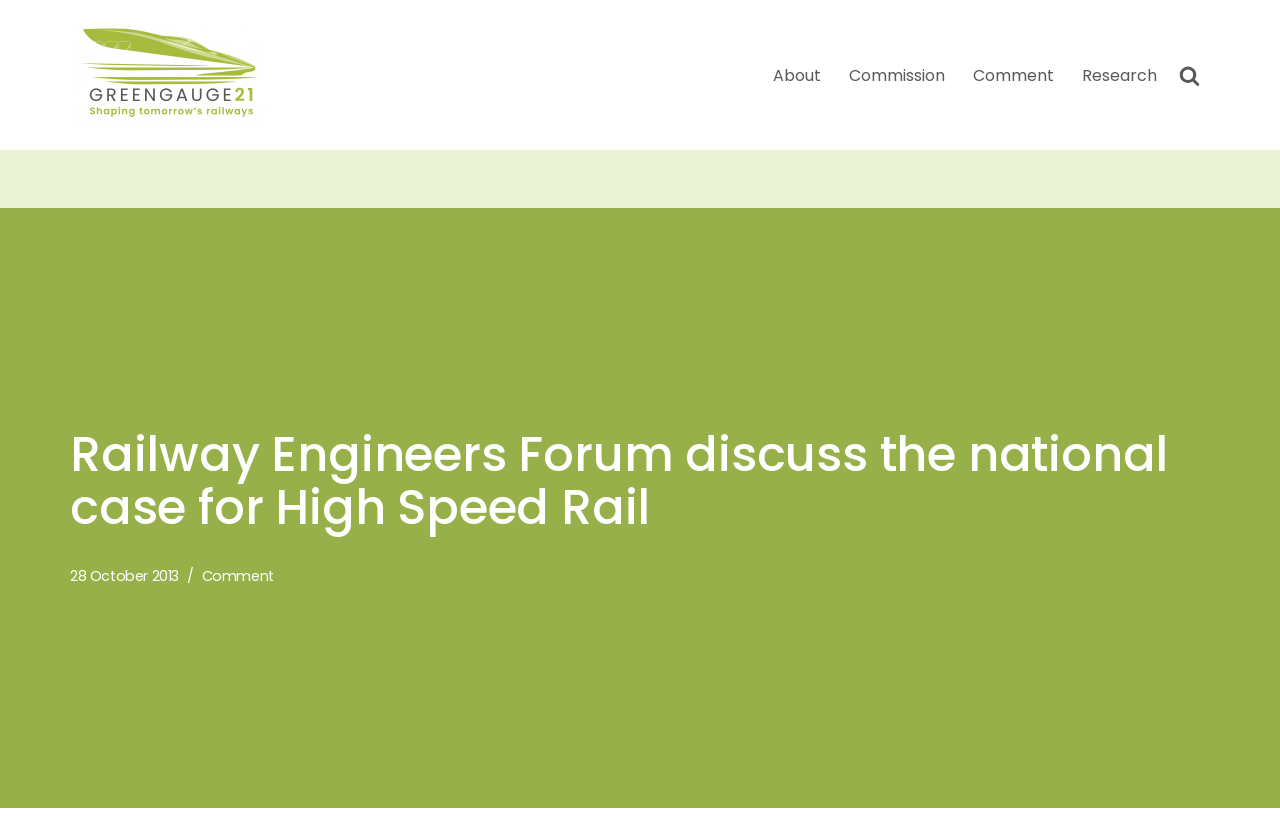What is the name of the organization? Based on the screenshot, please respond with a single word or phrase.

Greengauge 21